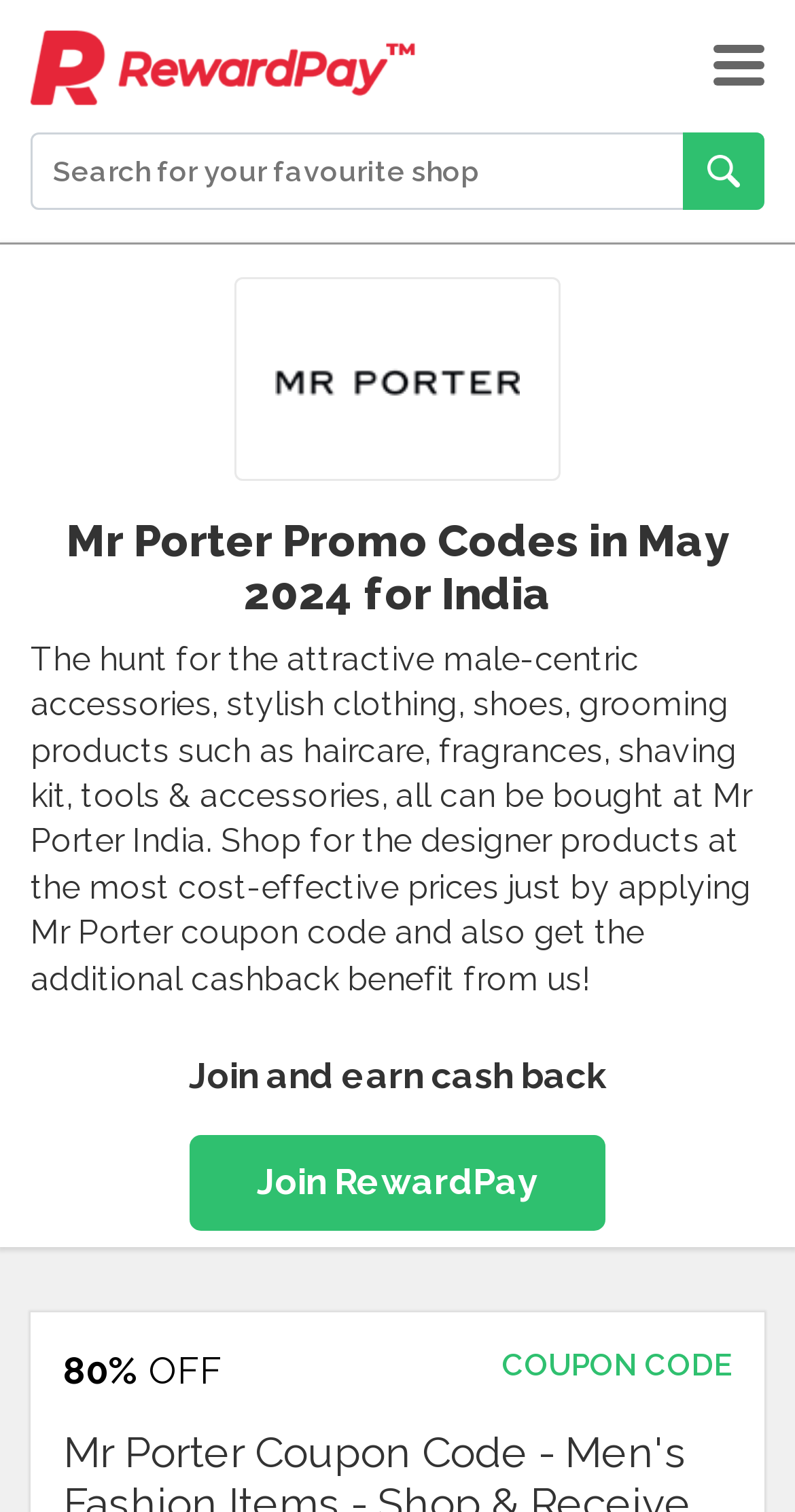What is the benefit of applying Mr Porter coupon code?
Please provide a single word or phrase as your answer based on the image.

Additional cashback benefit